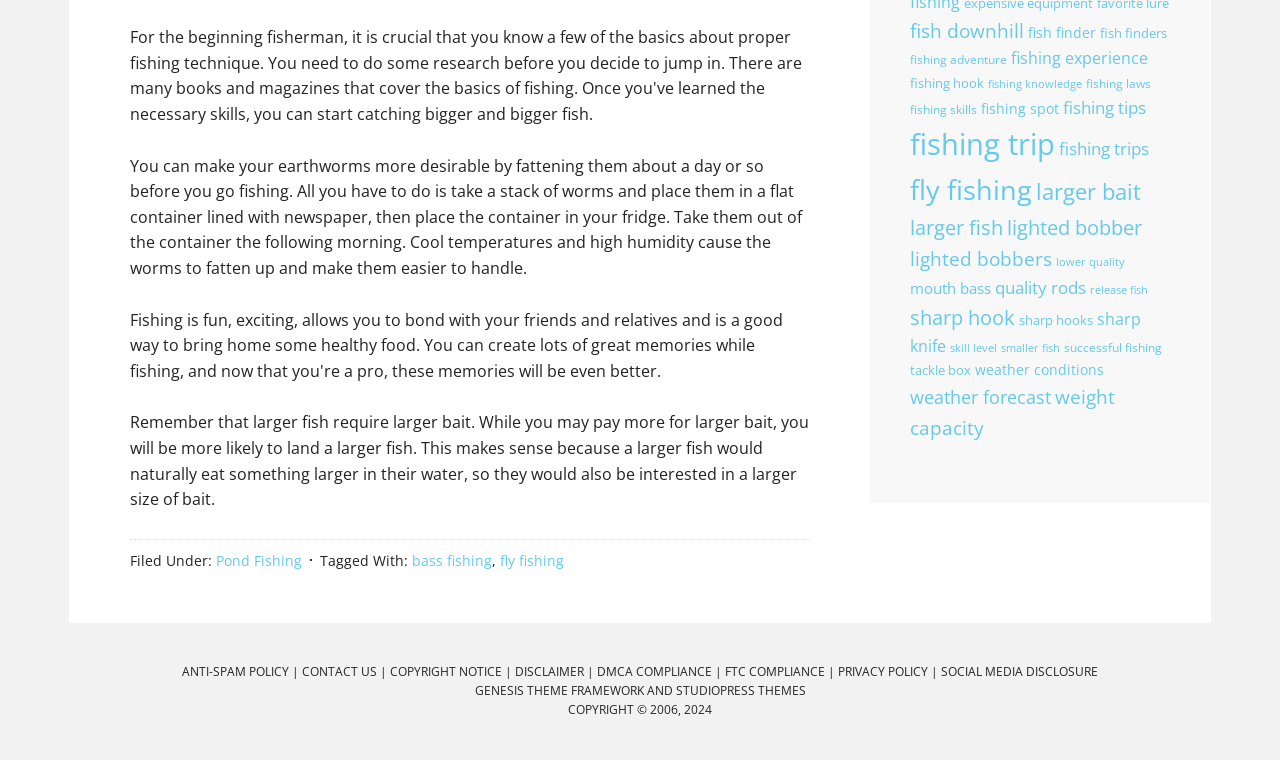Pinpoint the bounding box coordinates of the clickable area needed to execute the instruction: "Click on 'fly fishing'". The coordinates should be specified as four float numbers between 0 and 1, i.e., [left, top, right, bottom].

[0.391, 0.725, 0.441, 0.75]